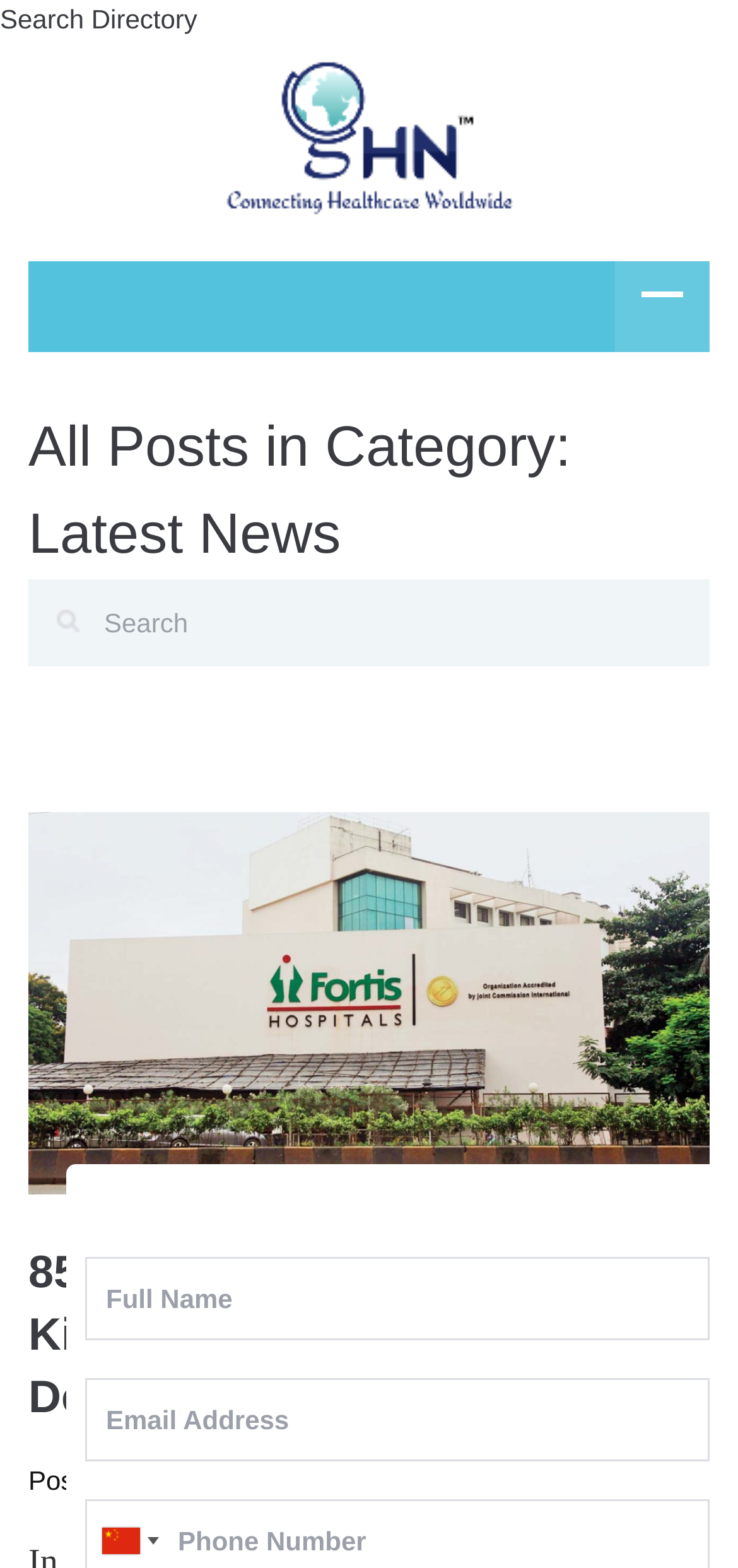Identify the bounding box coordinates for the UI element described as: "admin". The coordinates should be provided as four floats between 0 and 1: [left, top, right, bottom].

[0.208, 0.935, 0.306, 0.954]